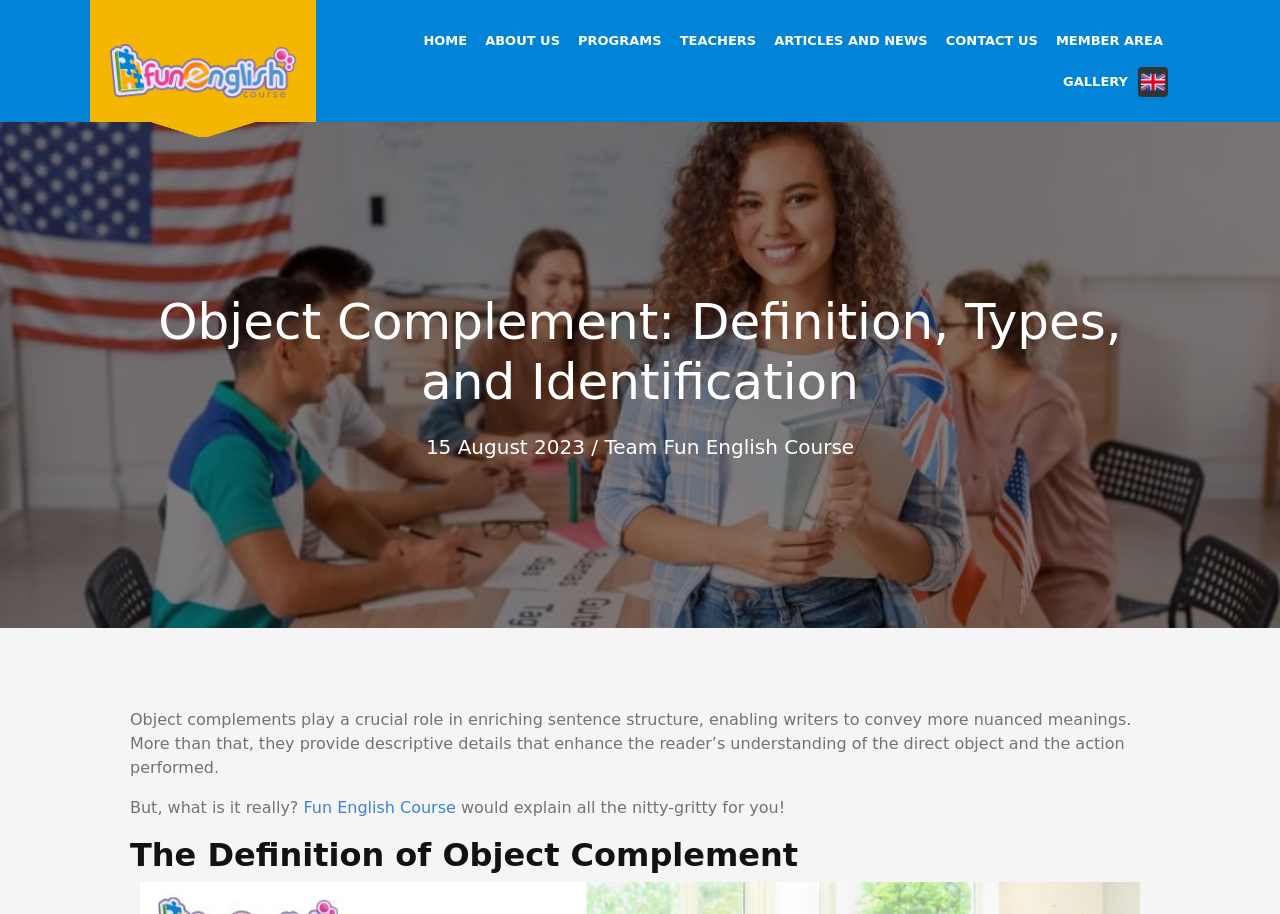Given the description of a UI element: "Programs", identify the bounding box coordinates of the matching element in the webpage screenshot.

[0.444, 0.022, 0.522, 0.067]